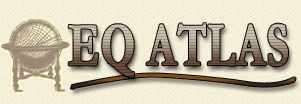Offer a detailed narrative of the scene depicted in the image.

The image showcases the "EQ Atlas" logo, prominently displayed at the top of the webpage dedicated to the virtual landscape of EverQuest. The design features a classic globe illustration, symbolizing exploration and adventure in the gaming world. The rich, textured font enhances the theme of a detailed atlas, suggesting an emphasis on comprehensive maps and guides for players navigating the expansive realms of Norrath. This logo serves as a gateway for players seeking to enhance their gameplay experience with resources like the "Get Muse's Maps PDF," aligning with the overall focus of the EQ Atlas.